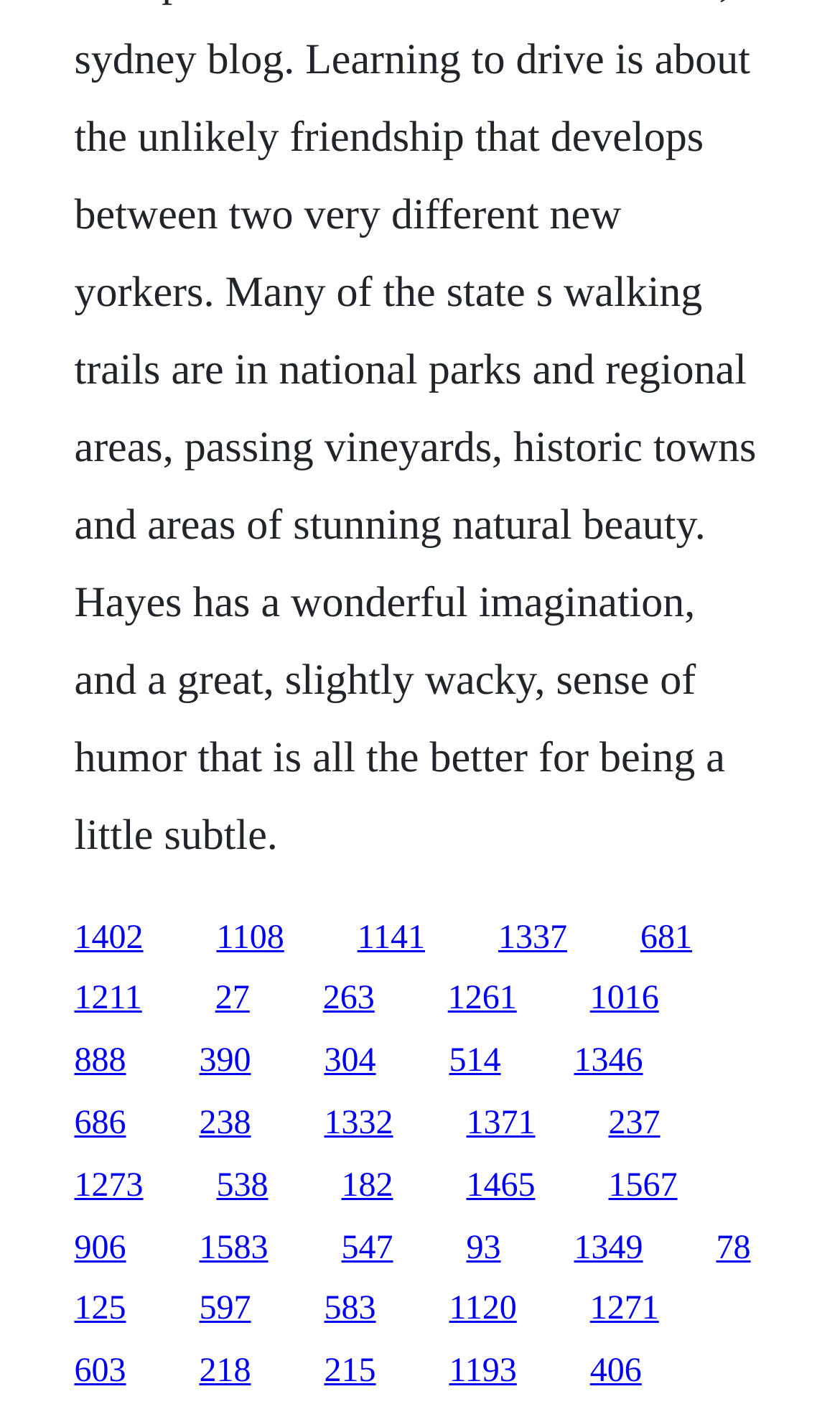Identify the bounding box coordinates of the element that should be clicked to fulfill this task: "click the ninth link". The coordinates should be provided as four float numbers between 0 and 1, i.e., [left, top, right, bottom].

[0.533, 0.69, 0.615, 0.716]